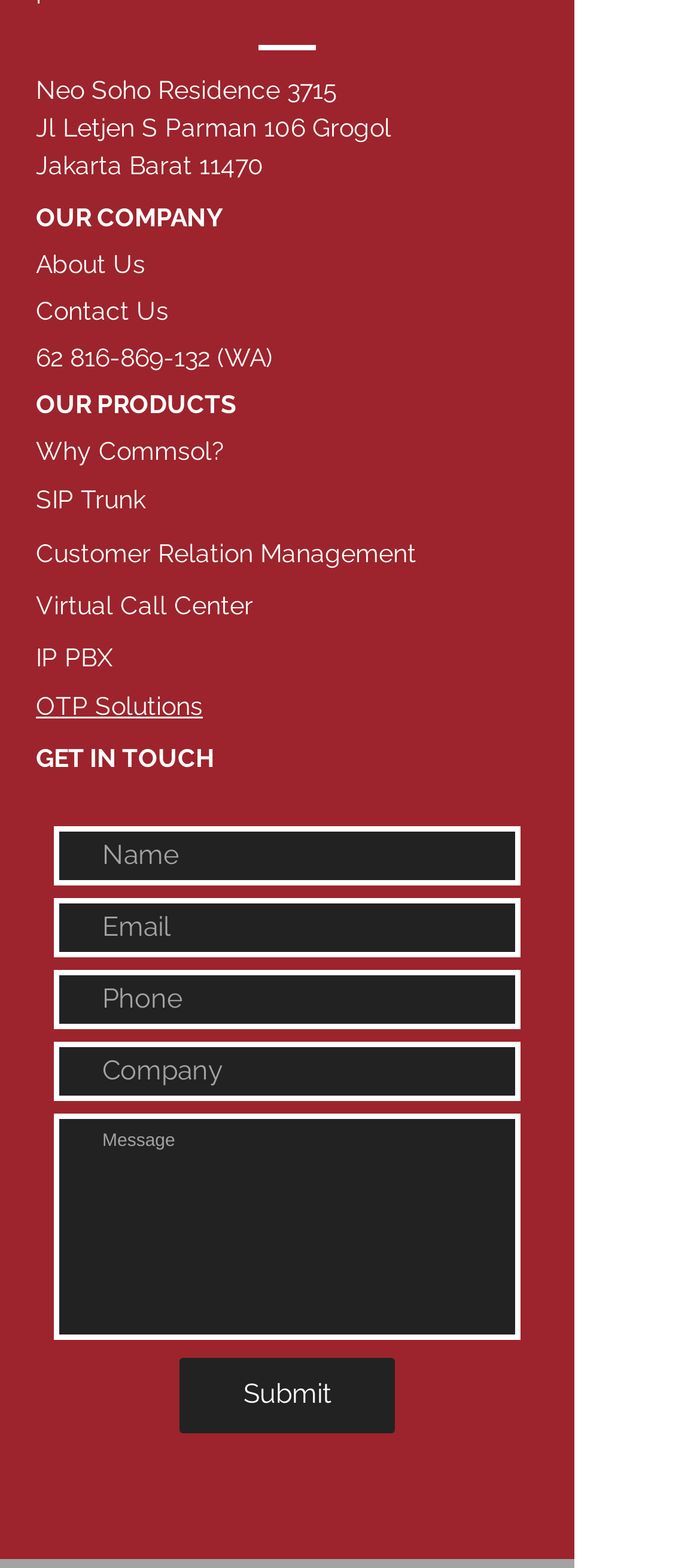Specify the bounding box coordinates (top-left x, top-left y, bottom-right x, bottom-right y) of the UI element in the screenshot that matches this description: 62 816-869-132

[0.051, 0.219, 0.3, 0.237]